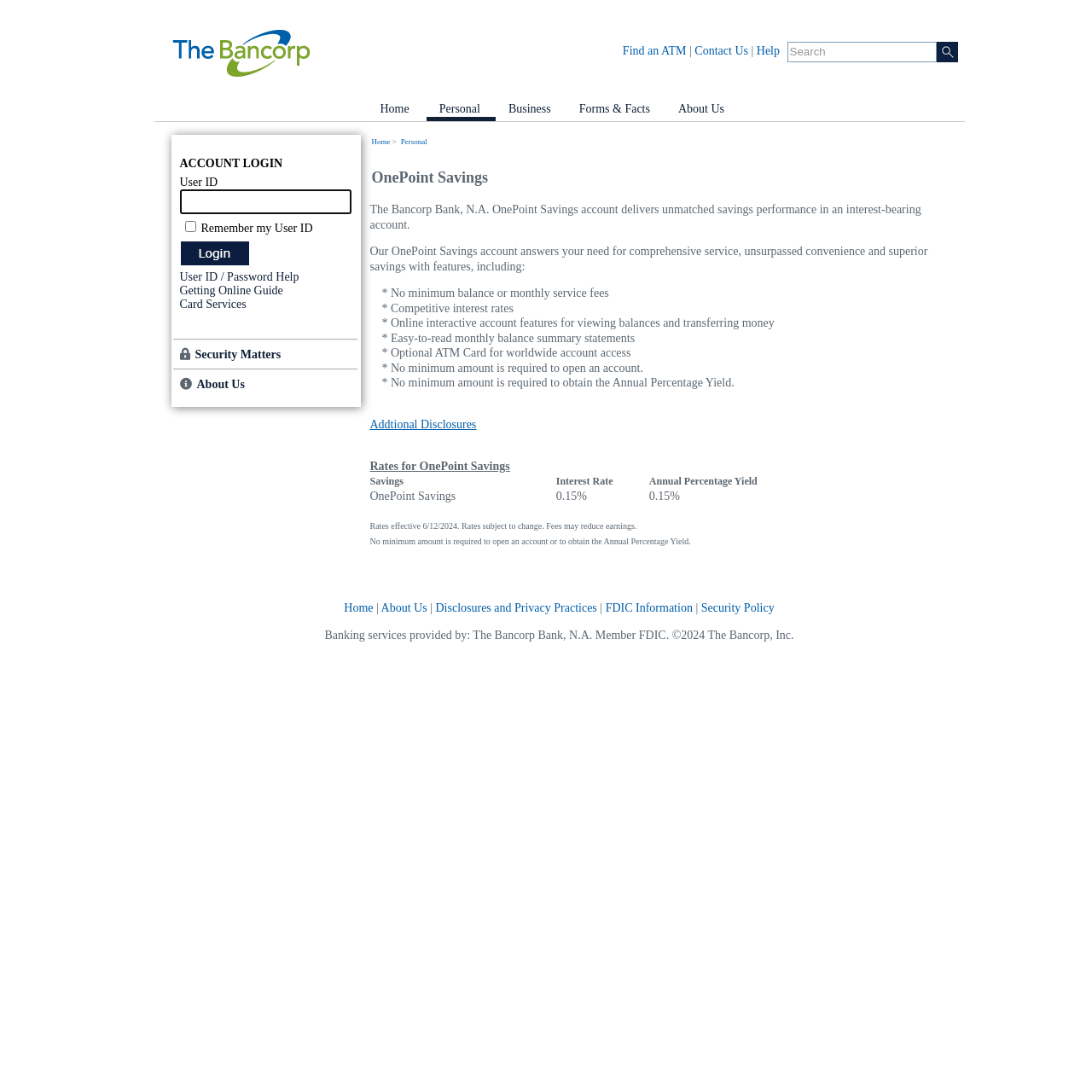Please determine the bounding box coordinates of the clickable area required to carry out the following instruction: "Click the 'Contact Us' link". The coordinates must be four float numbers between 0 and 1, represented as [left, top, right, bottom].

[0.636, 0.041, 0.685, 0.053]